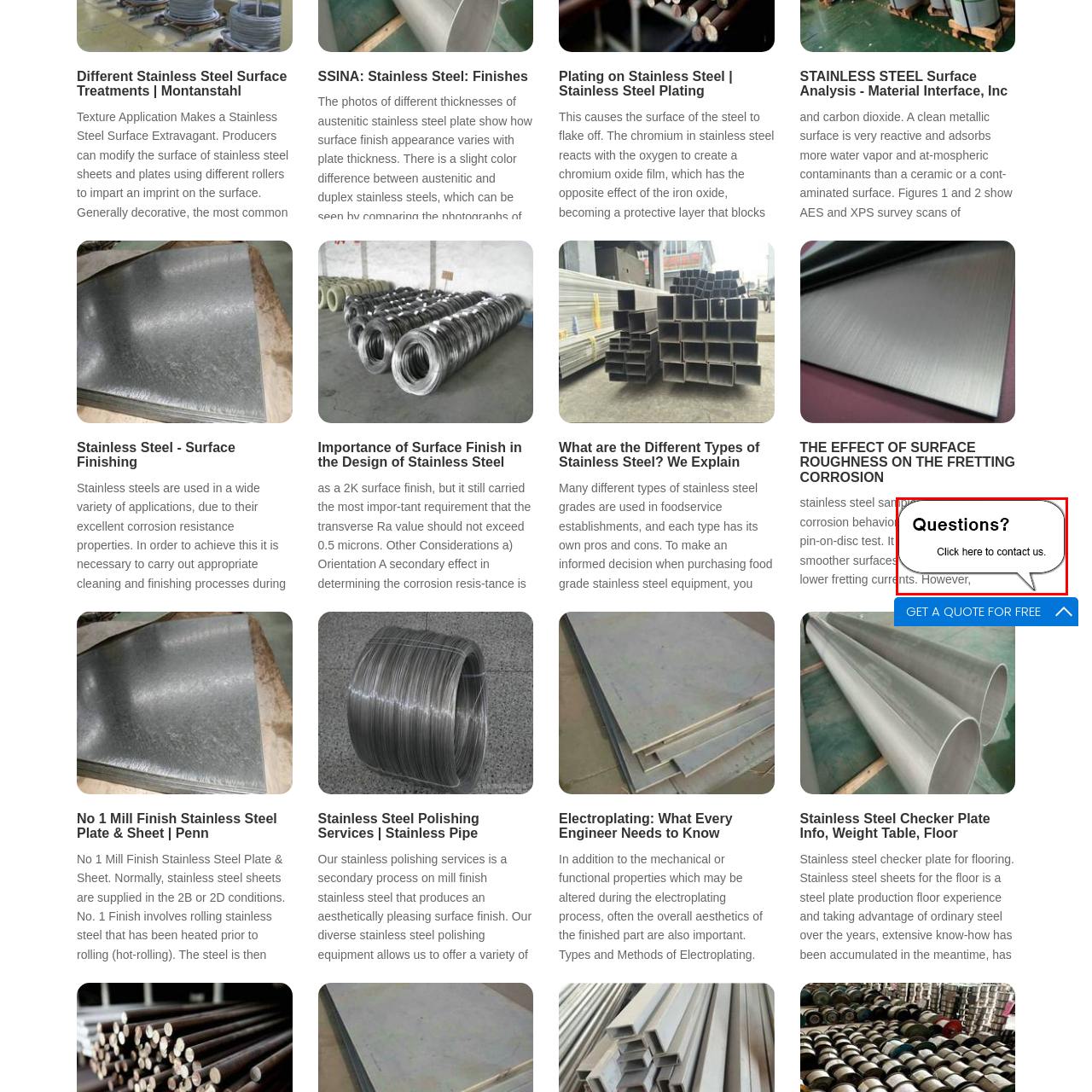Please provide a thorough description of the image inside the red frame.

The image features a speech bubble inviting users to reach out with their inquiries. Inside the speech bubble, the bold text reads "Questions?" followed by the instruction "Click here to contact us." This visual element emphasizes user engagement and encourages visitors to seek assistance or further information. It serves as a helpful prompt on a webpage, creating an accessible means for users to connect with the site’s support team for any questions or concerns they may have. The overall design is clean and straightforward, enhancing user experience by providing clear communication channels.